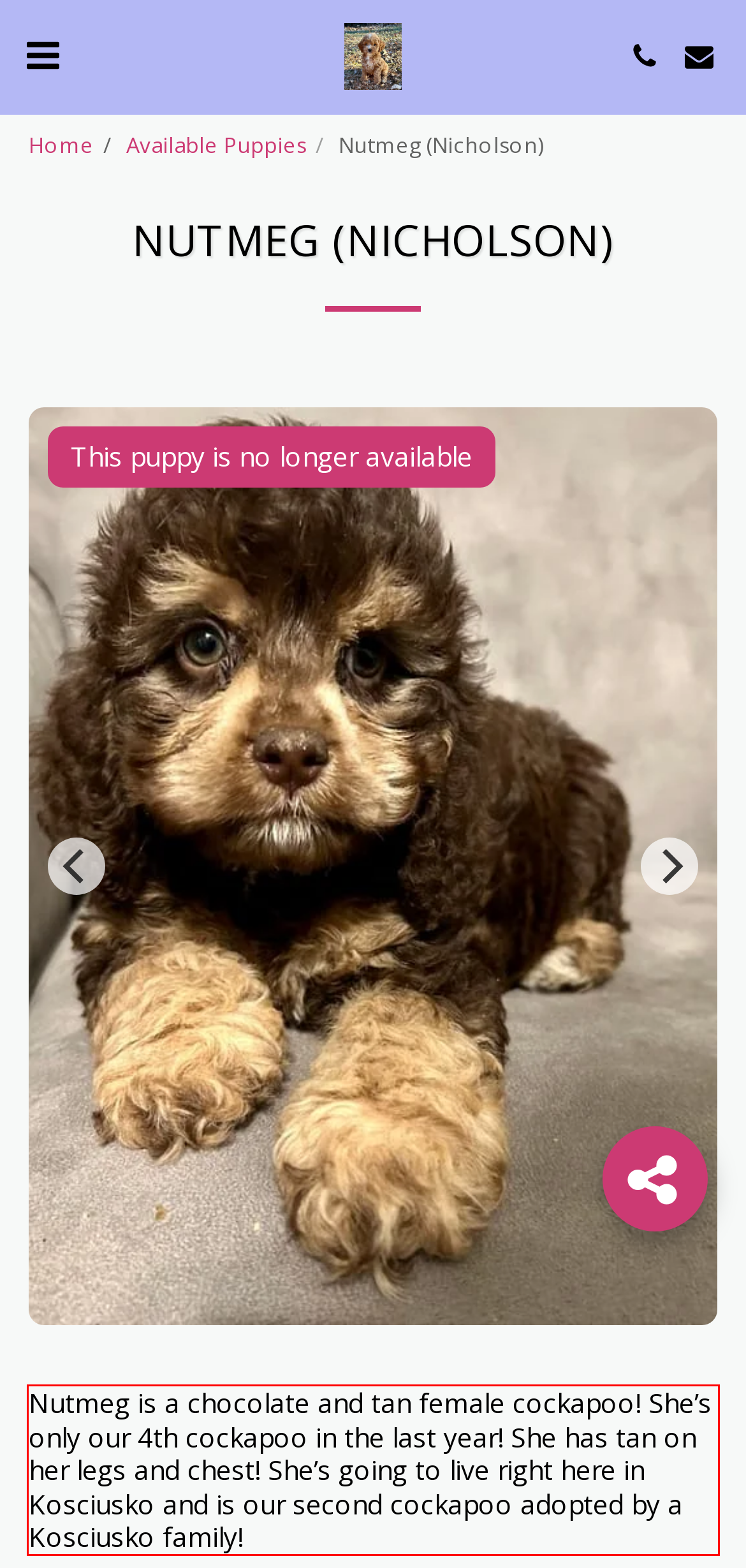Please analyze the screenshot of a webpage and extract the text content within the red bounding box using OCR.

Nutmeg is a chocolate and tan female cockapoo! She’s only our 4th cockapoo in the last year! She has tan on her legs and chest! She’s going to live right here in Kosciusko and is our second cockapoo adopted by a Kosciusko family!